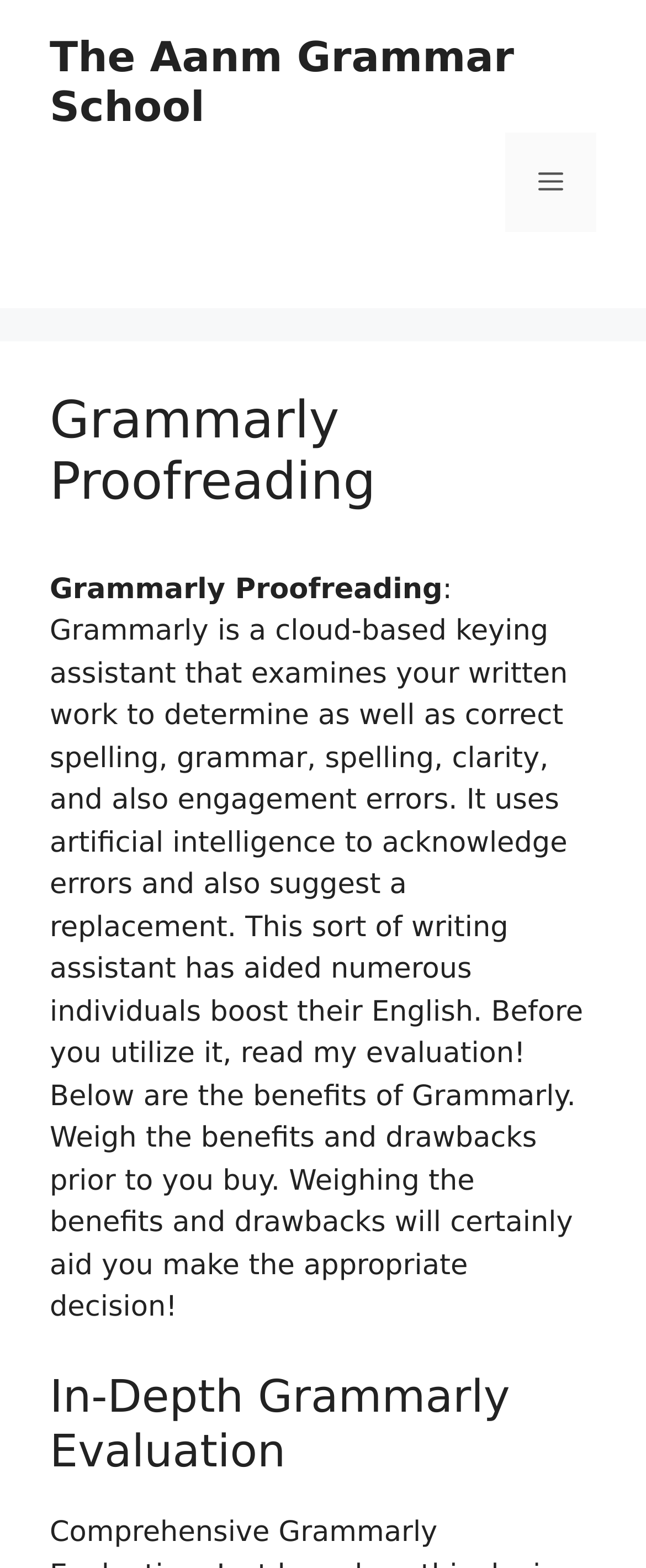Provide a thorough summary of the webpage.

The webpage is about Grammarly Proofreading, a cloud-based writing assistant that checks for spelling, grammar, clarity, and engagement errors. At the top of the page, there is a banner with a link to "The Aanm Grammar School" on the left side, and a navigation menu toggle button on the right side. Below the banner, there is a header section with a heading that reads "Grammarly Proofreading". 

Under the header, there is a block of text that provides a brief description of Grammarly, explaining its features and benefits. This text is followed by a heading that reads "In-Depth Grammarly Evaluation", which suggests that the webpage will provide a detailed review of the tool. The text and headings are positioned in the top half of the page, with the majority of the content concentrated in the middle section.